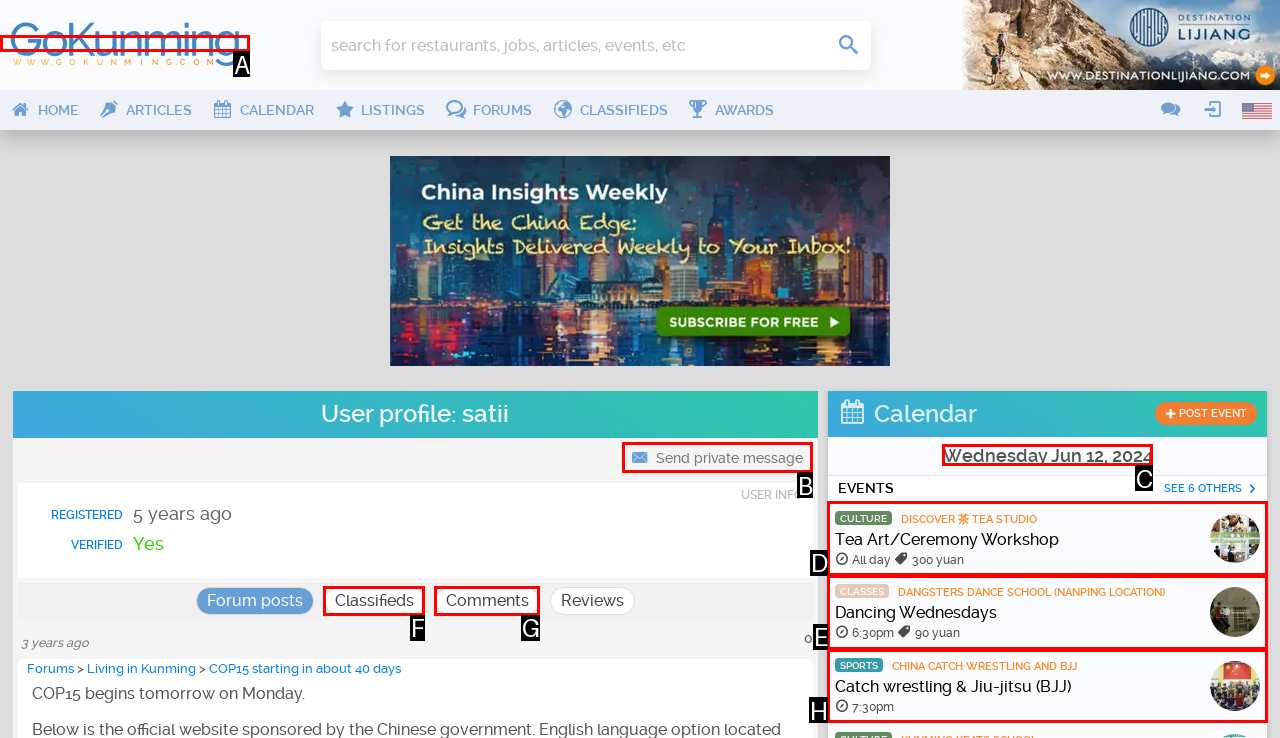Determine the letter of the UI element I should click on to complete the task: Go to GoKunming homepage from the provided choices in the screenshot.

A